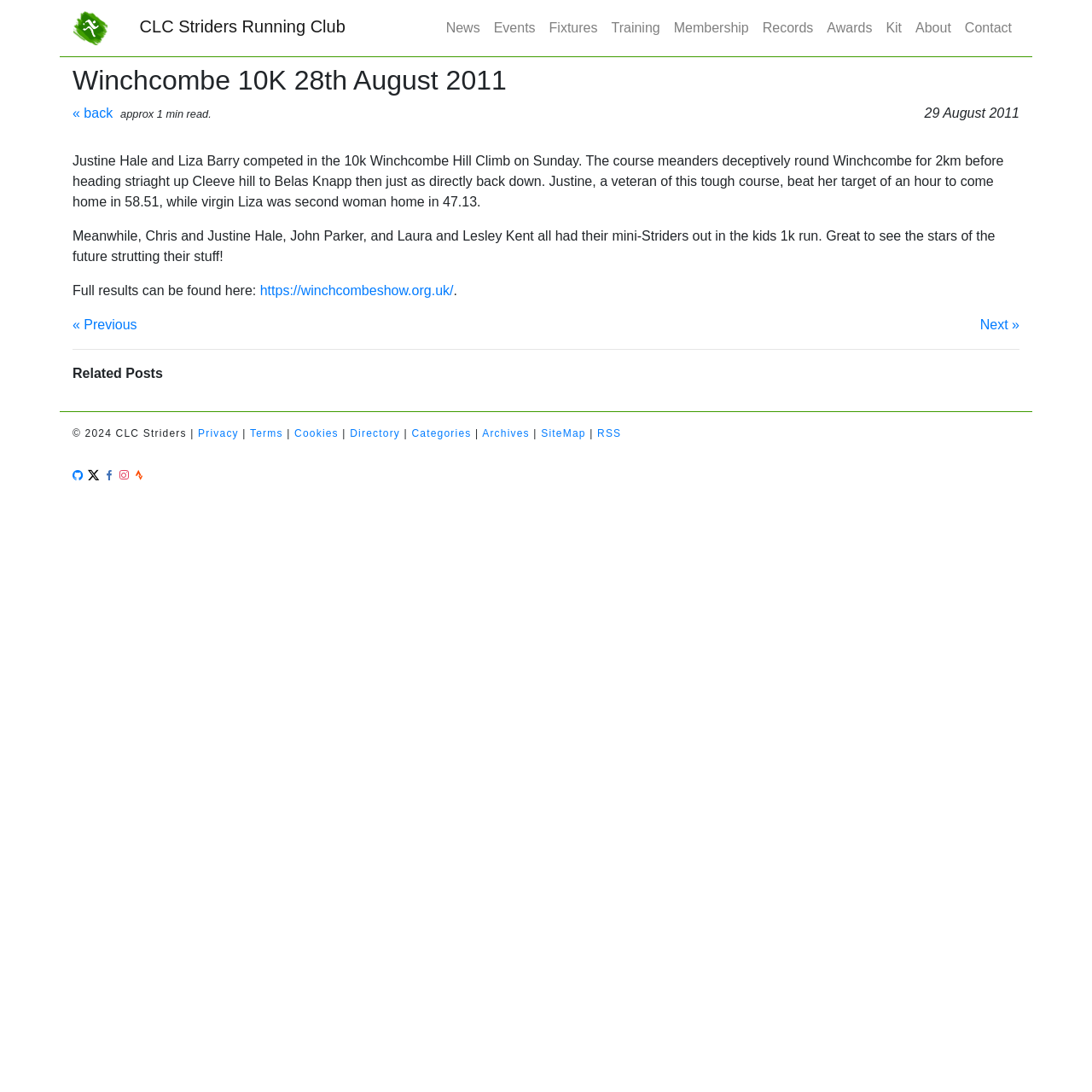Please identify the bounding box coordinates of the clickable region that I should interact with to perform the following instruction: "Visit the 'Contact' page". The coordinates should be expressed as four float numbers between 0 and 1, i.e., [left, top, right, bottom].

[0.877, 0.01, 0.933, 0.041]